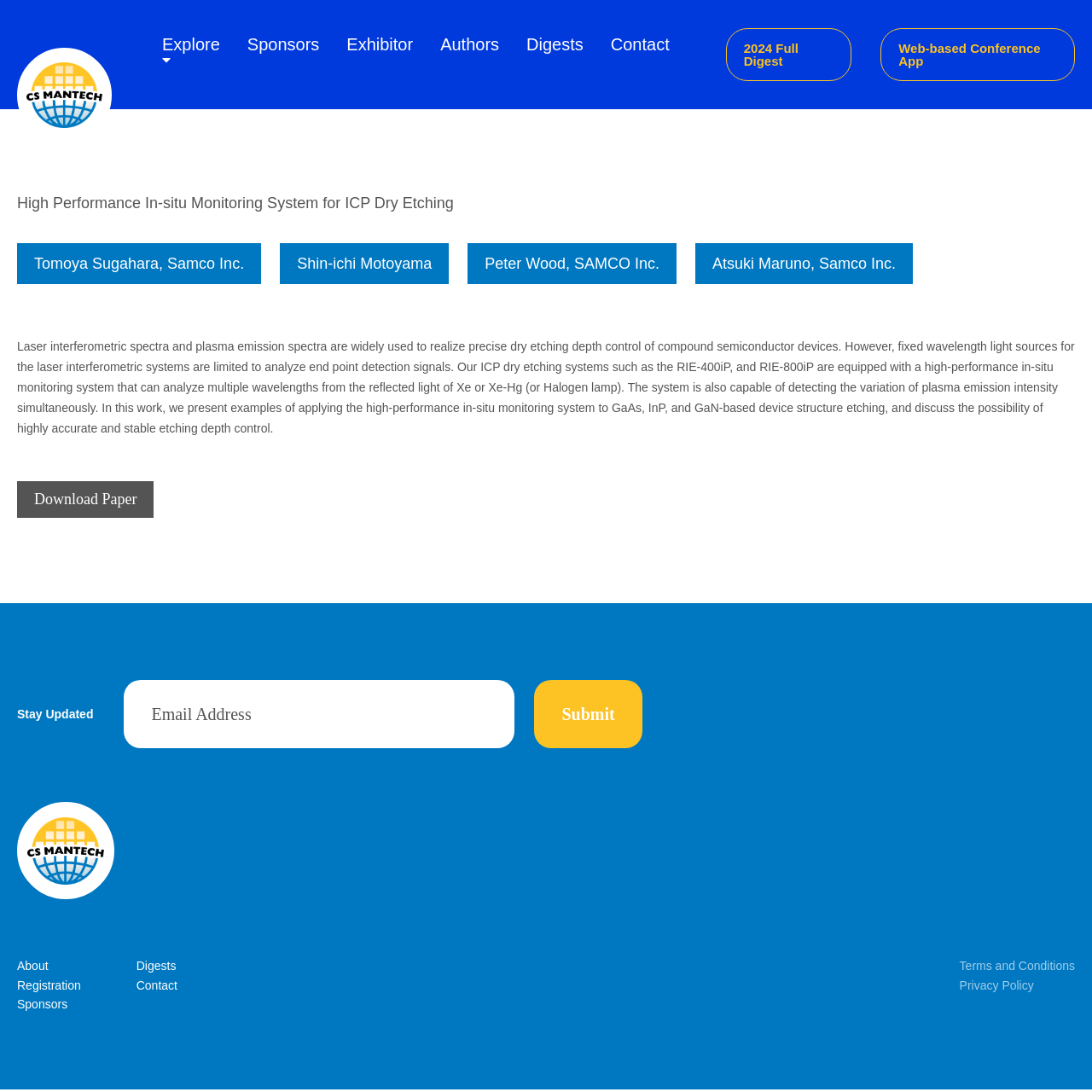Based on the image, provide a detailed response to the question:
How many links are there in the footer section?

I counted the link elements in the footer section and found 9 links, including 'About', 'Registration', 'Sponsors', 'Digests', 'Contact', 'Terms and Conditions', and 'Privacy Policy'.